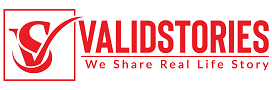What shape is incorporated into the 'V' of the logo?
Provide a thorough and detailed answer to the question.

The stylized 'V' of the logo incorporates a checkmark, signifying validation and trustworthiness, as described in the caption.